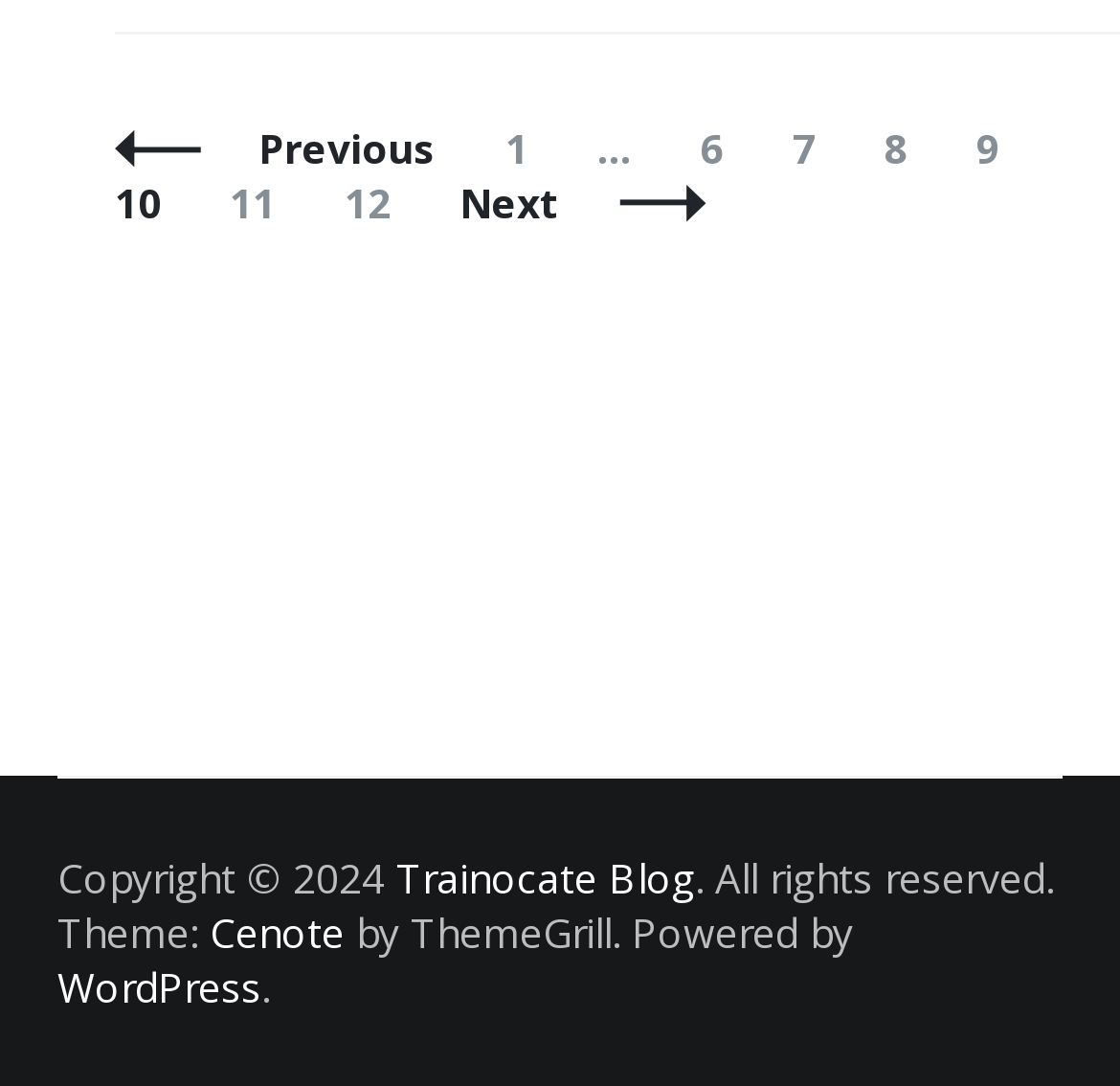Please provide a short answer using a single word or phrase for the question:
What is the name of the theme mentioned at the bottom of the page?

Cenote